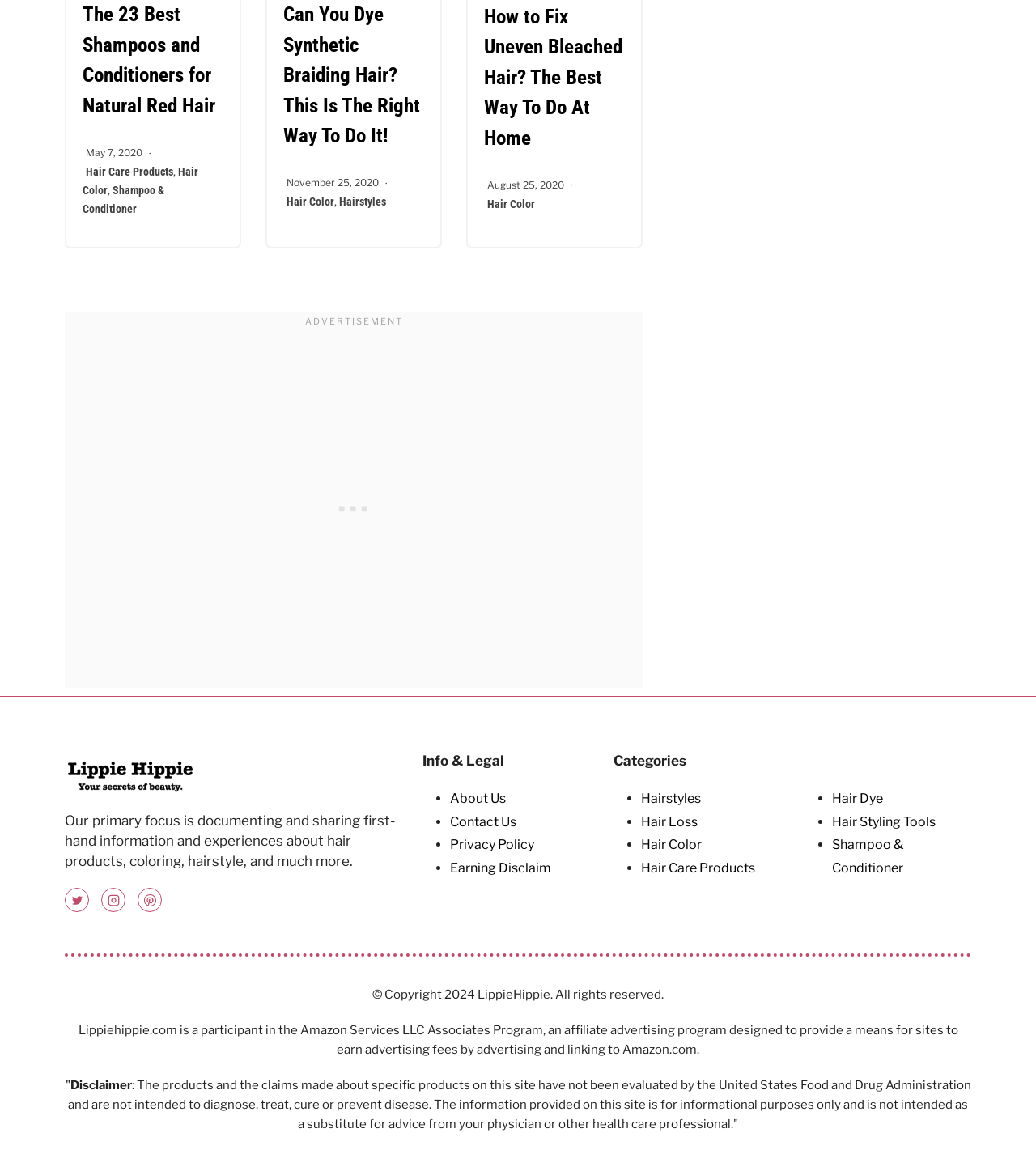Can you pinpoint the bounding box coordinates for the clickable element required for this instruction: "Visit the 'Hair Care Products' page"? The coordinates should be four float numbers between 0 and 1, i.e., [left, top, right, bottom].

[0.083, 0.141, 0.167, 0.152]